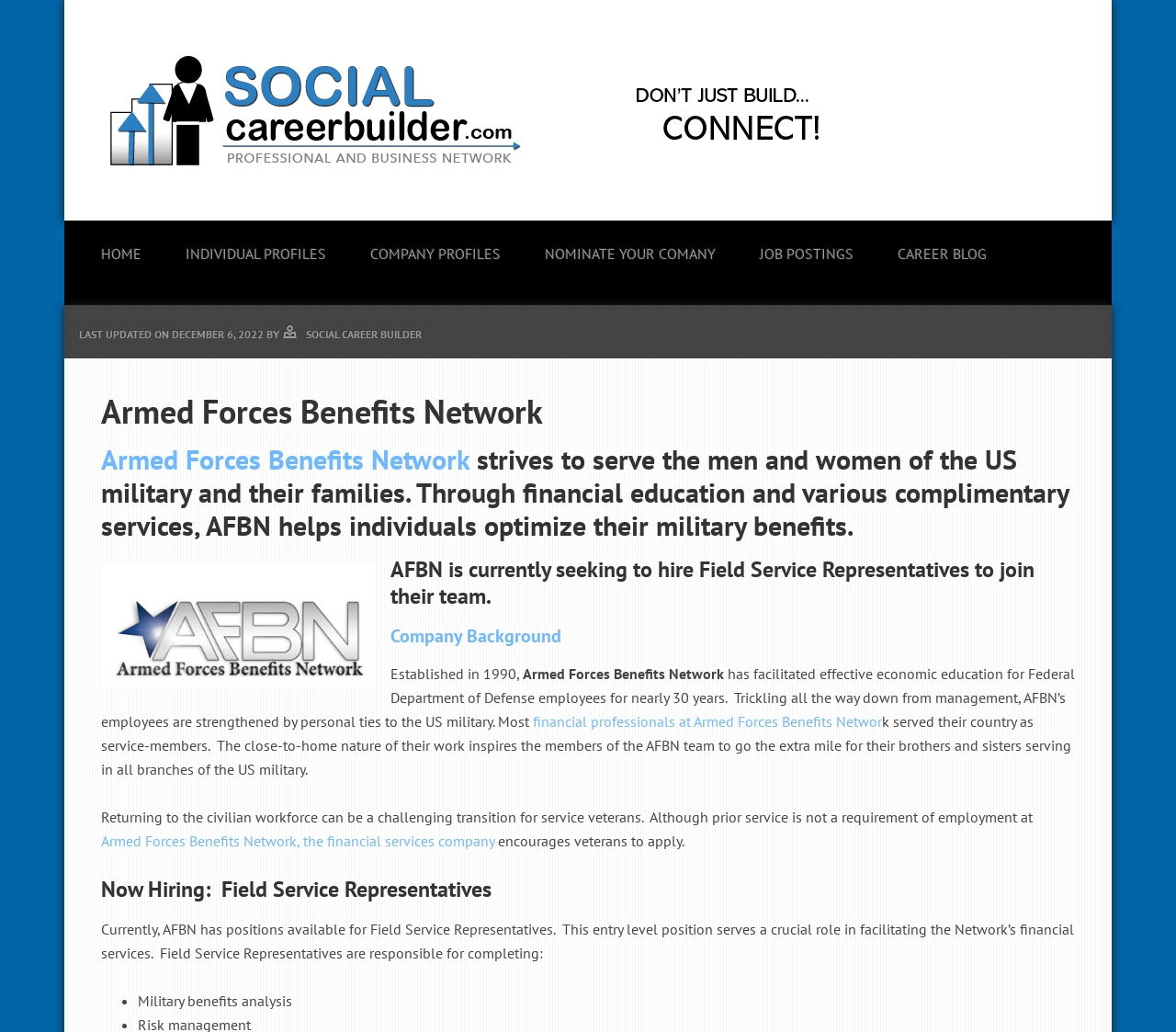Find the coordinates for the bounding box of the element with this description: "Home".

[0.067, 0.203, 0.139, 0.278]